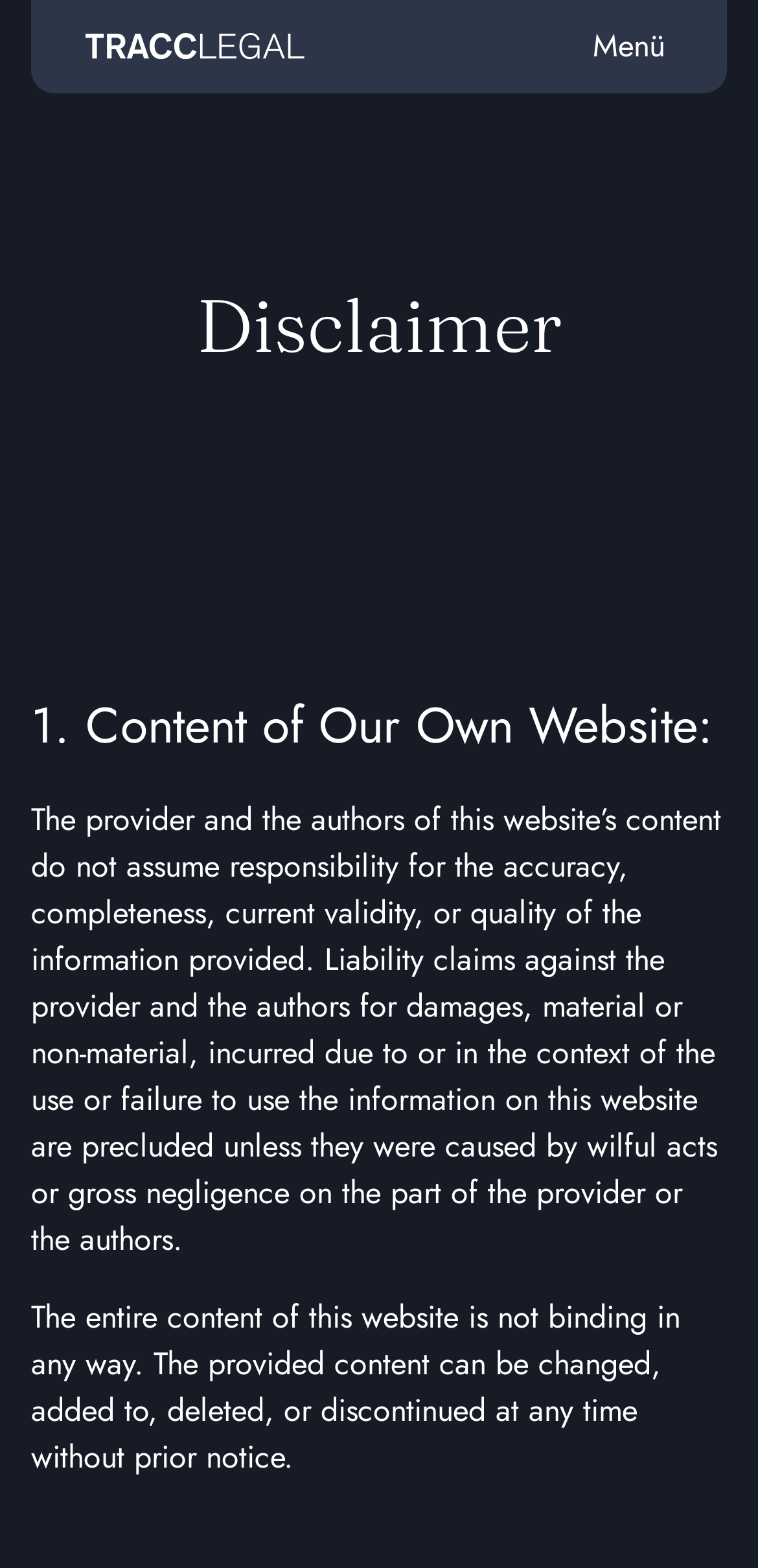Provide a brief response to the question using a single word or phrase: 
Can the content of this website be changed?

Yes